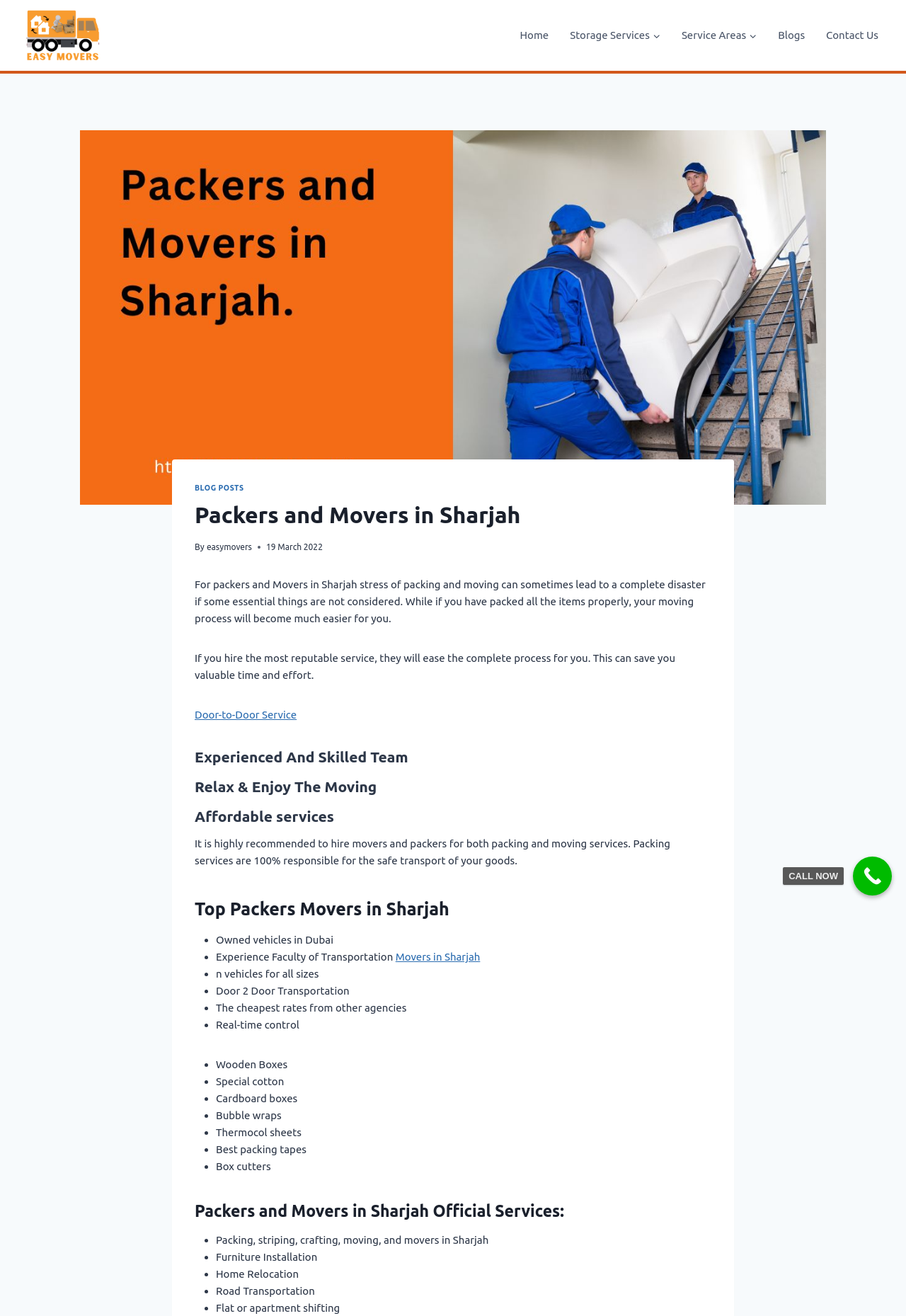Answer the following in one word or a short phrase: 
What is the name of the company mentioned in the logo?

Easy Movers